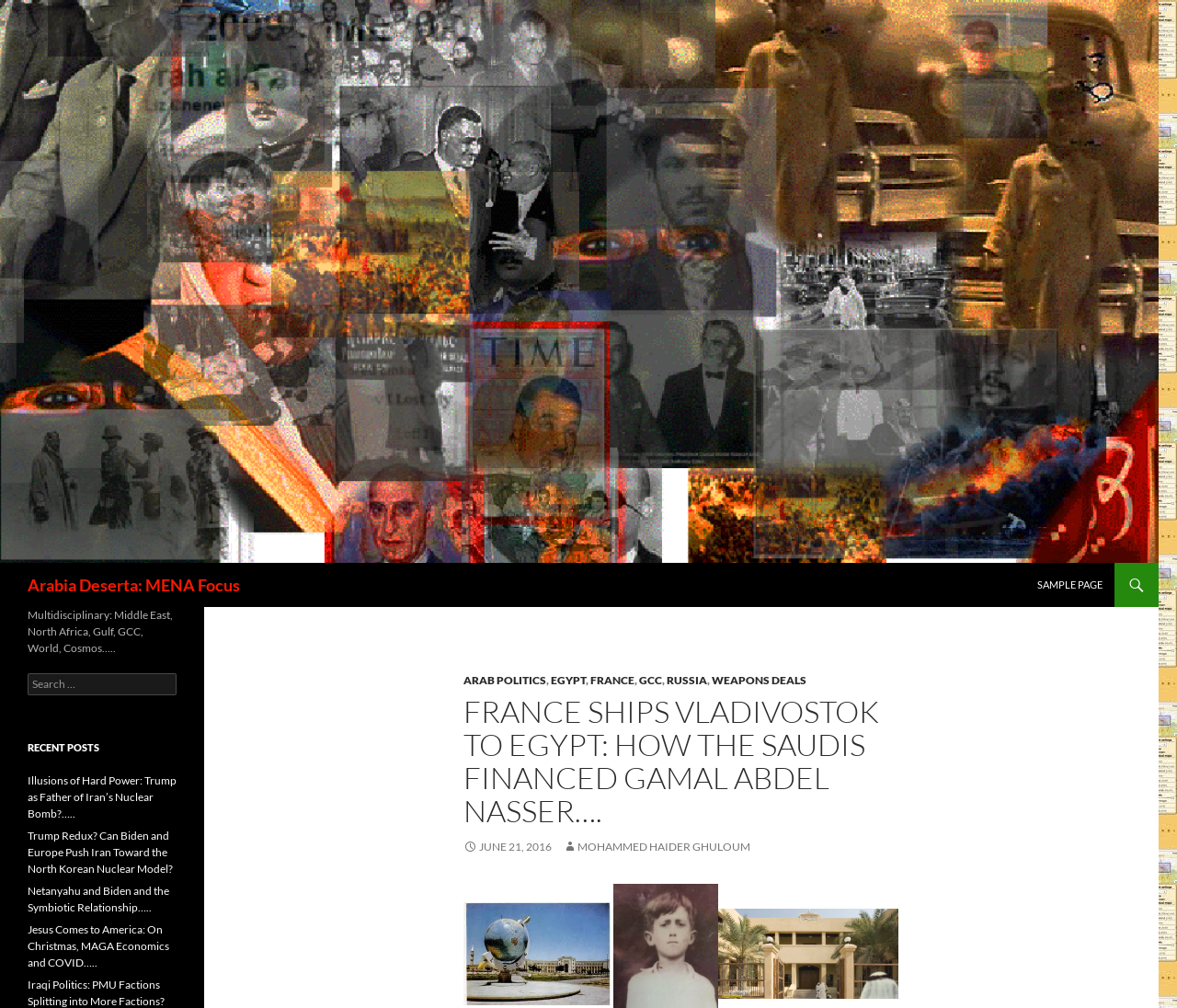Find the bounding box coordinates of the element's region that should be clicked in order to follow the given instruction: "Click the 'info@stage-services.co.uk' email link". The coordinates should consist of four float numbers between 0 and 1, i.e., [left, top, right, bottom].

None